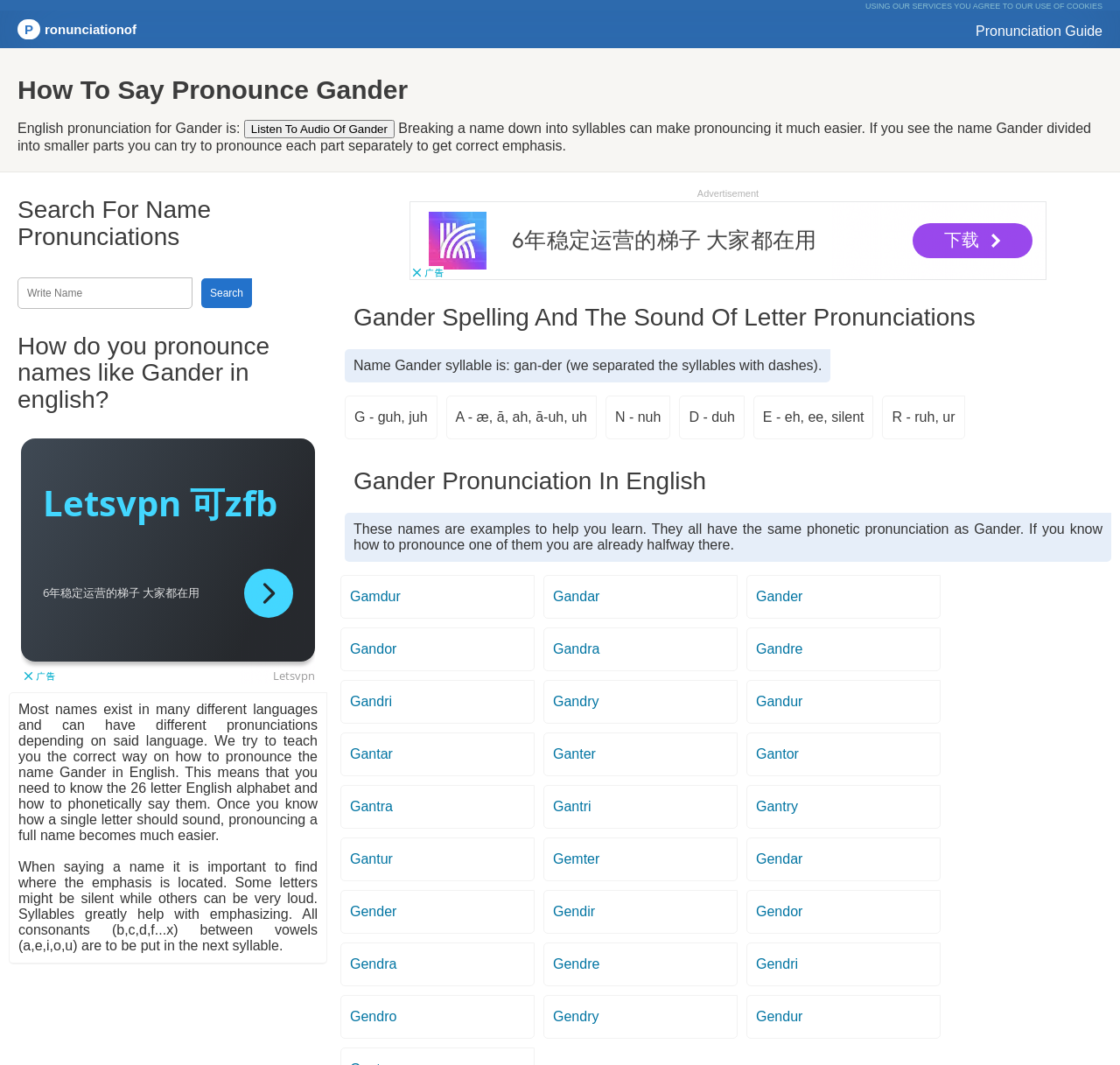Respond with a single word or phrase:
How many examples of names with the same phonetic pronunciation as Gander are provided?

20